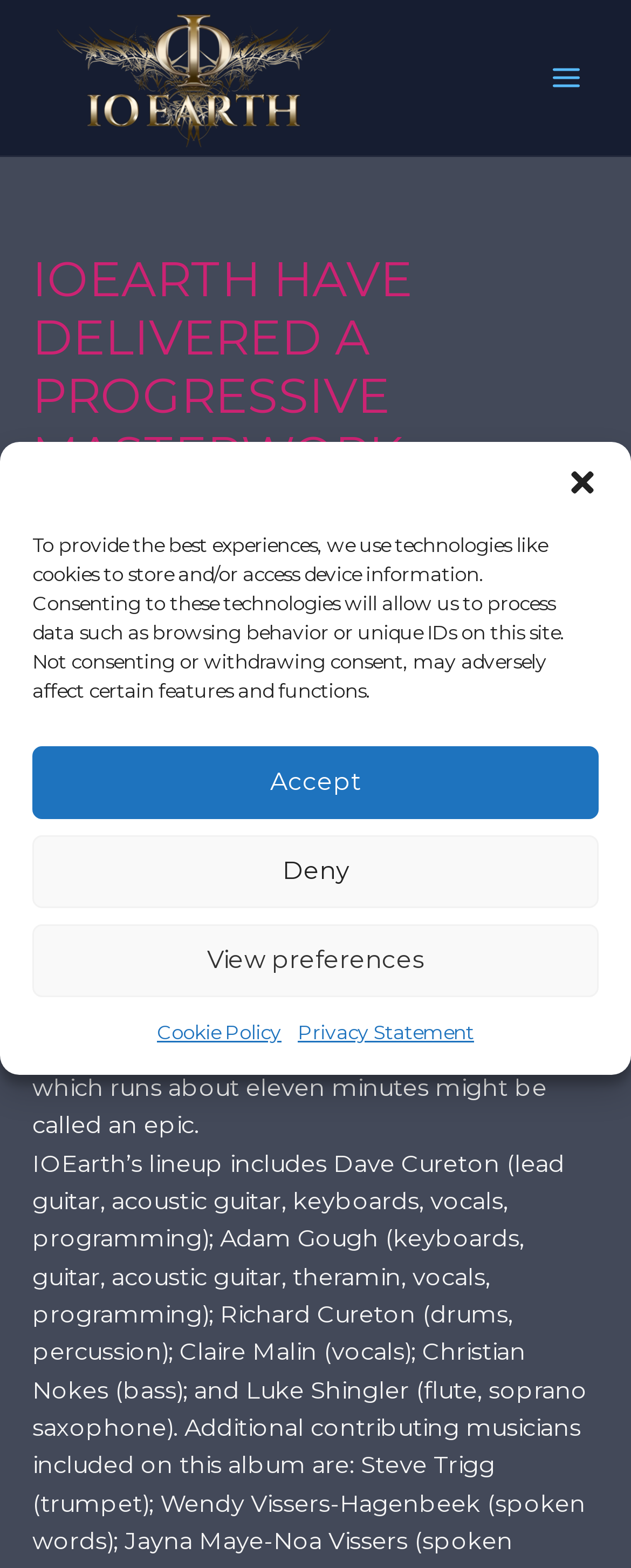Locate the bounding box coordinates of the area that needs to be clicked to fulfill the following instruction: "Open the Main Menu". The coordinates should be in the format of four float numbers between 0 and 1, namely [left, top, right, bottom].

[0.845, 0.029, 0.949, 0.07]